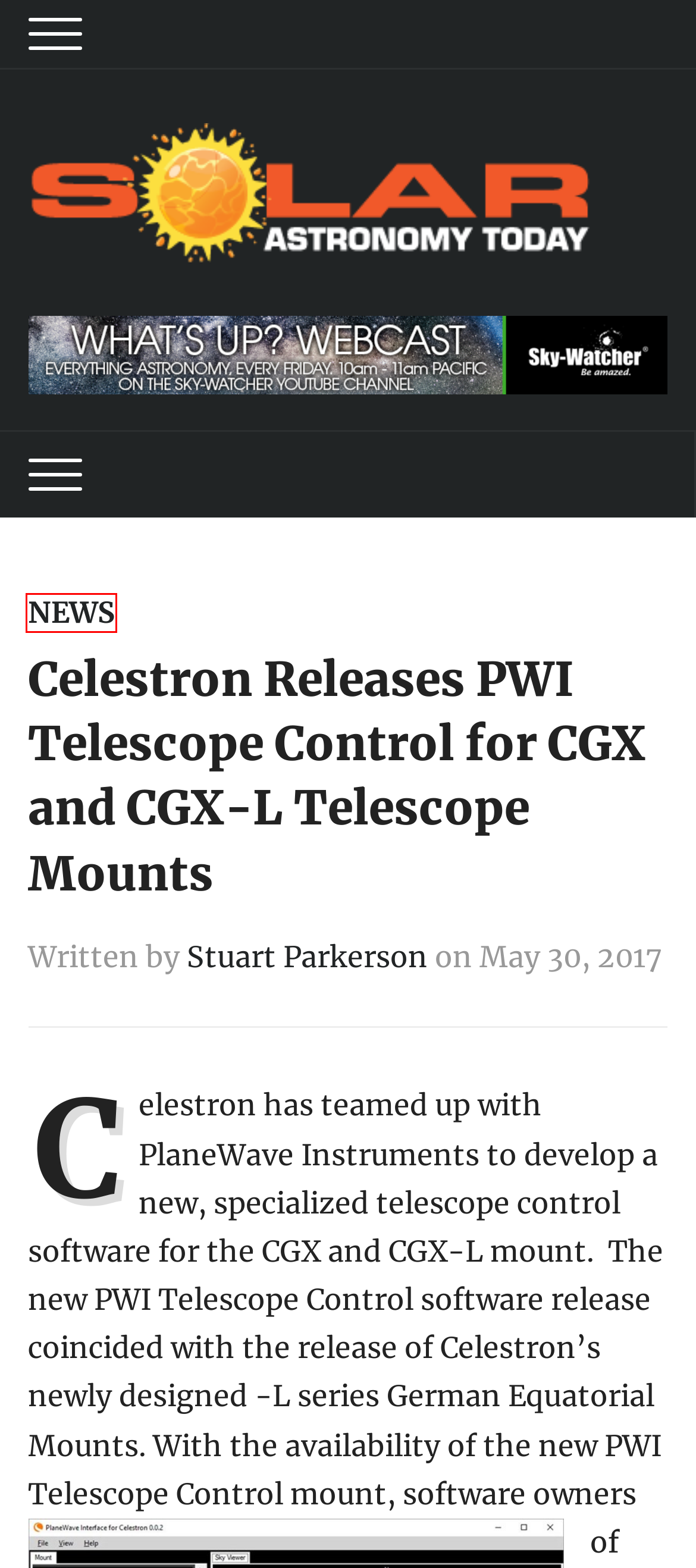Given a screenshot of a webpage featuring a red bounding box, identify the best matching webpage description for the new page after the element within the red box is clicked. Here are the options:
A. About Solar Astronomy Today - Solar Astronomy Today
B. Terms of Use - Solar Astronomy Today
C. Solar Astronomy Today -
D. PWI Telescope Control Software - Solar Astronomy Today
E. Privacy Policy - Solar Astronomy Today
F. News - Solar Astronomy Today
G. StarSense AutoAlign - Solar Astronomy Today
H. Stuart Parkerson, Author at Solar Astronomy Today

F